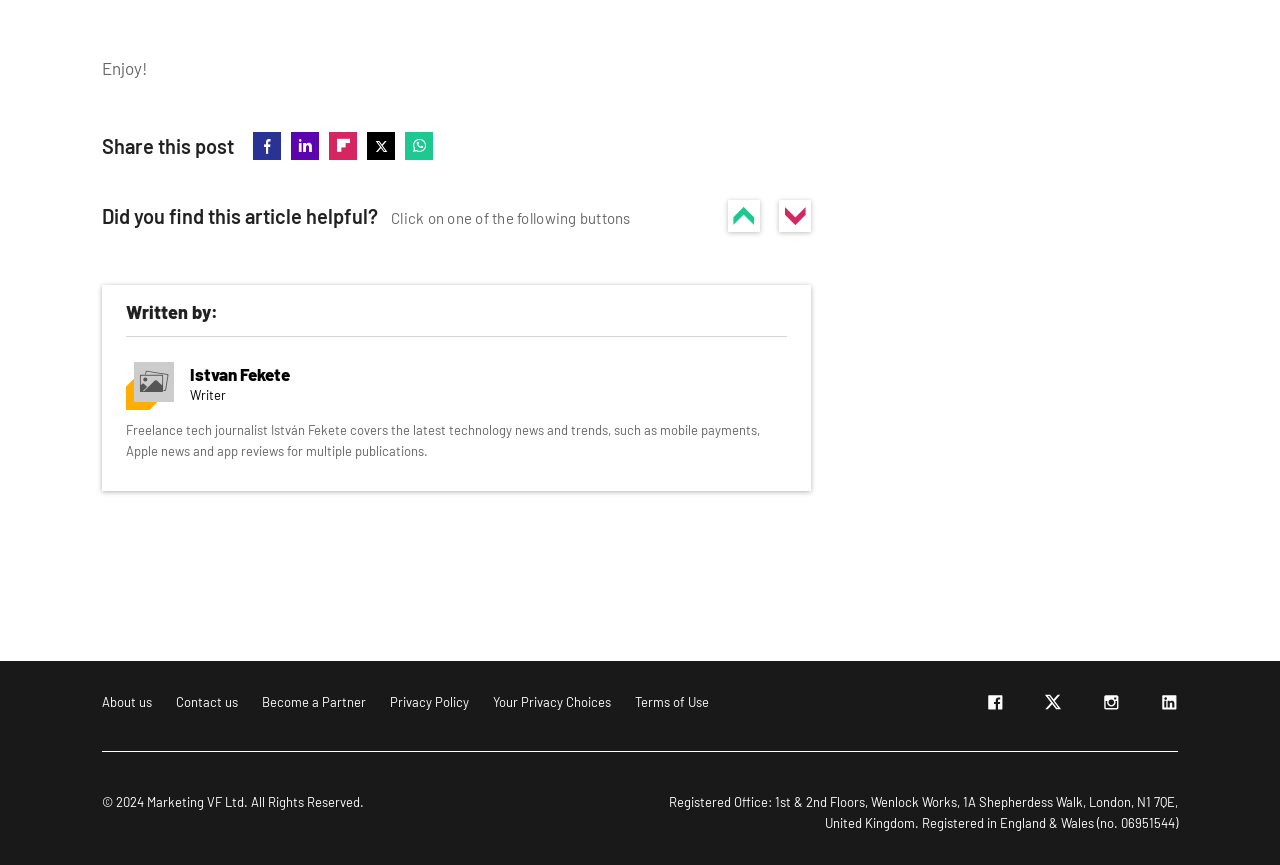Determine the bounding box coordinates for the UI element described. Format the coordinates as (top-left x, top-left y, bottom-right x, bottom-right y) and ensure all values are between 0 and 1. Element description: Become a Partner

[0.205, 0.802, 0.286, 0.82]